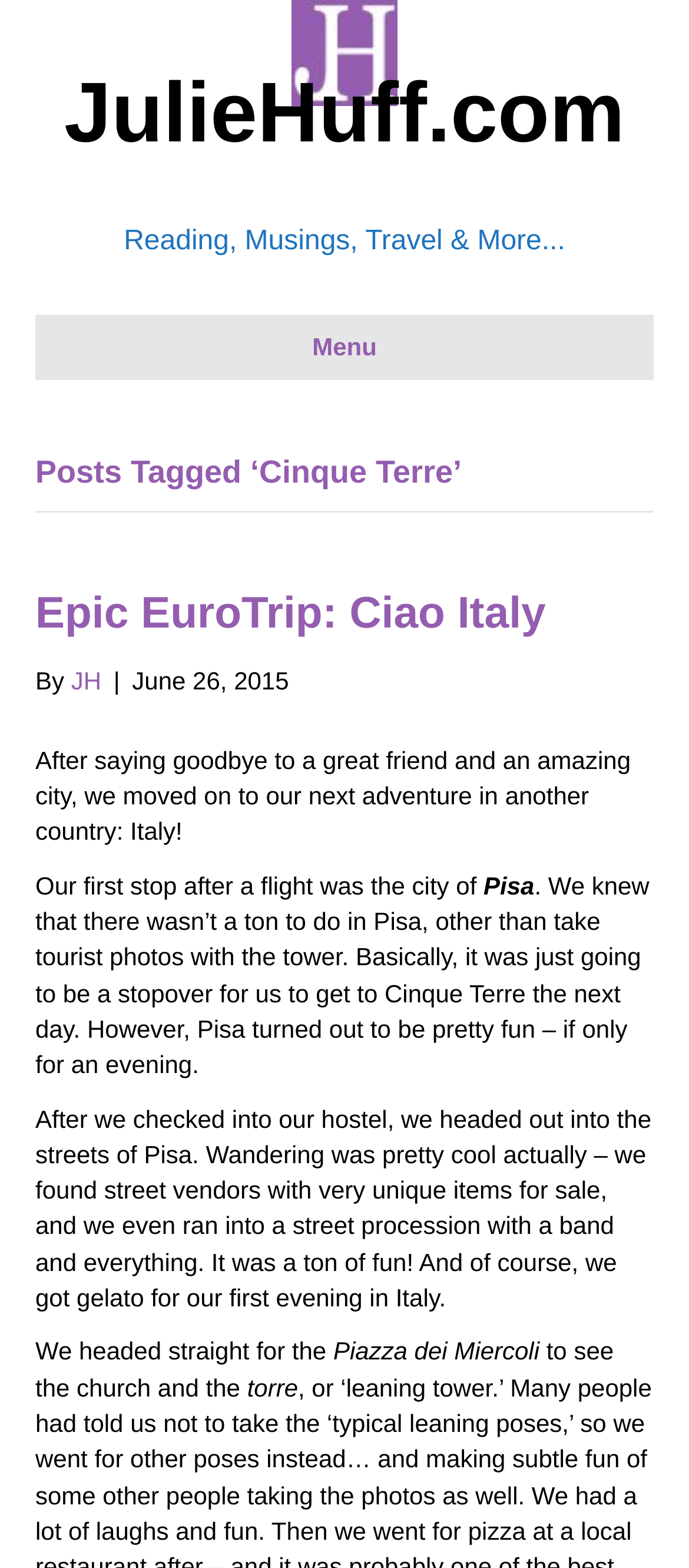Answer the question with a single word or phrase: 
What is the name of the city where the tower is located?

Pisa